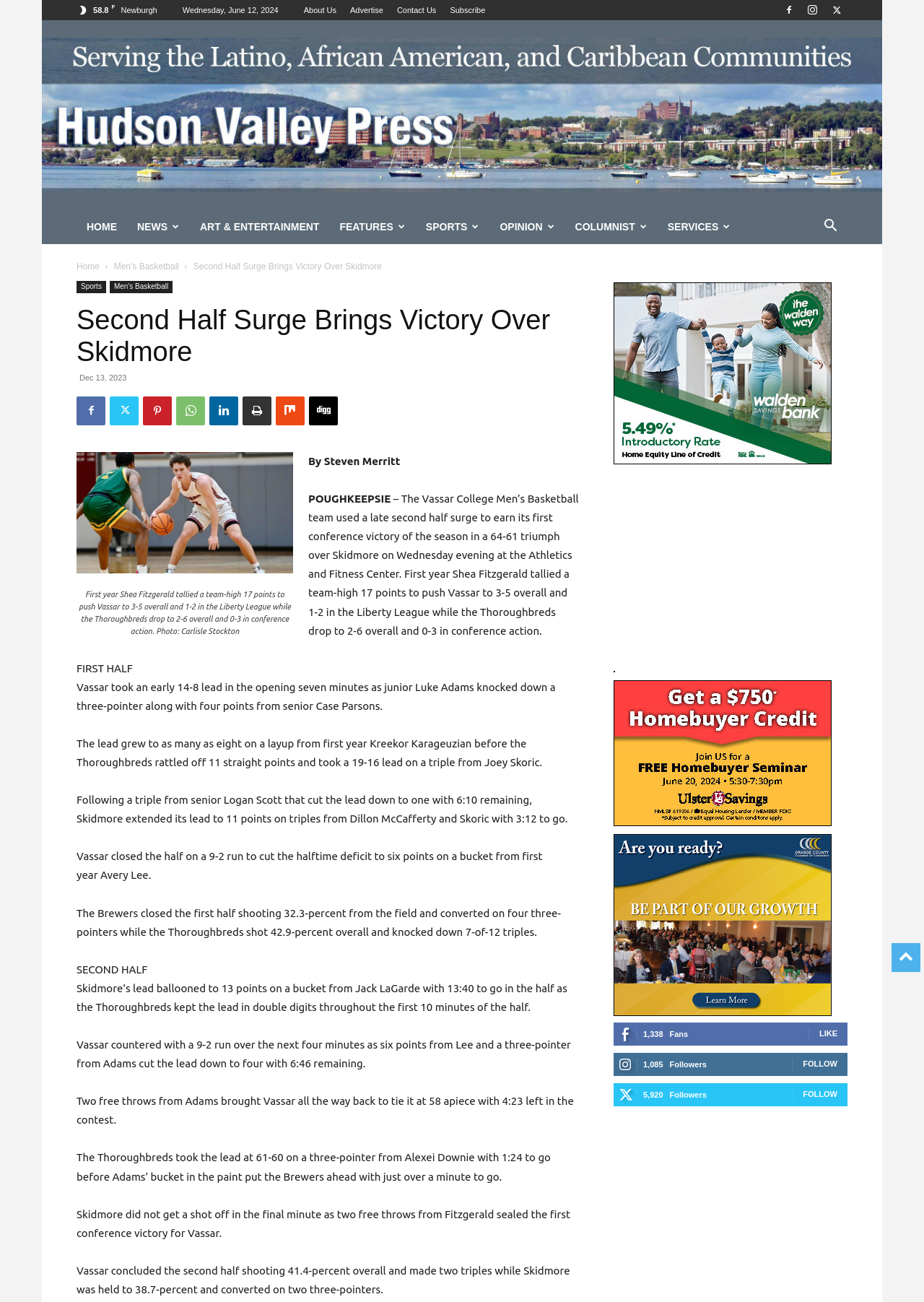What is the number of fans mentioned in the article? Please answer the question using a single word or phrase based on the image.

1,338